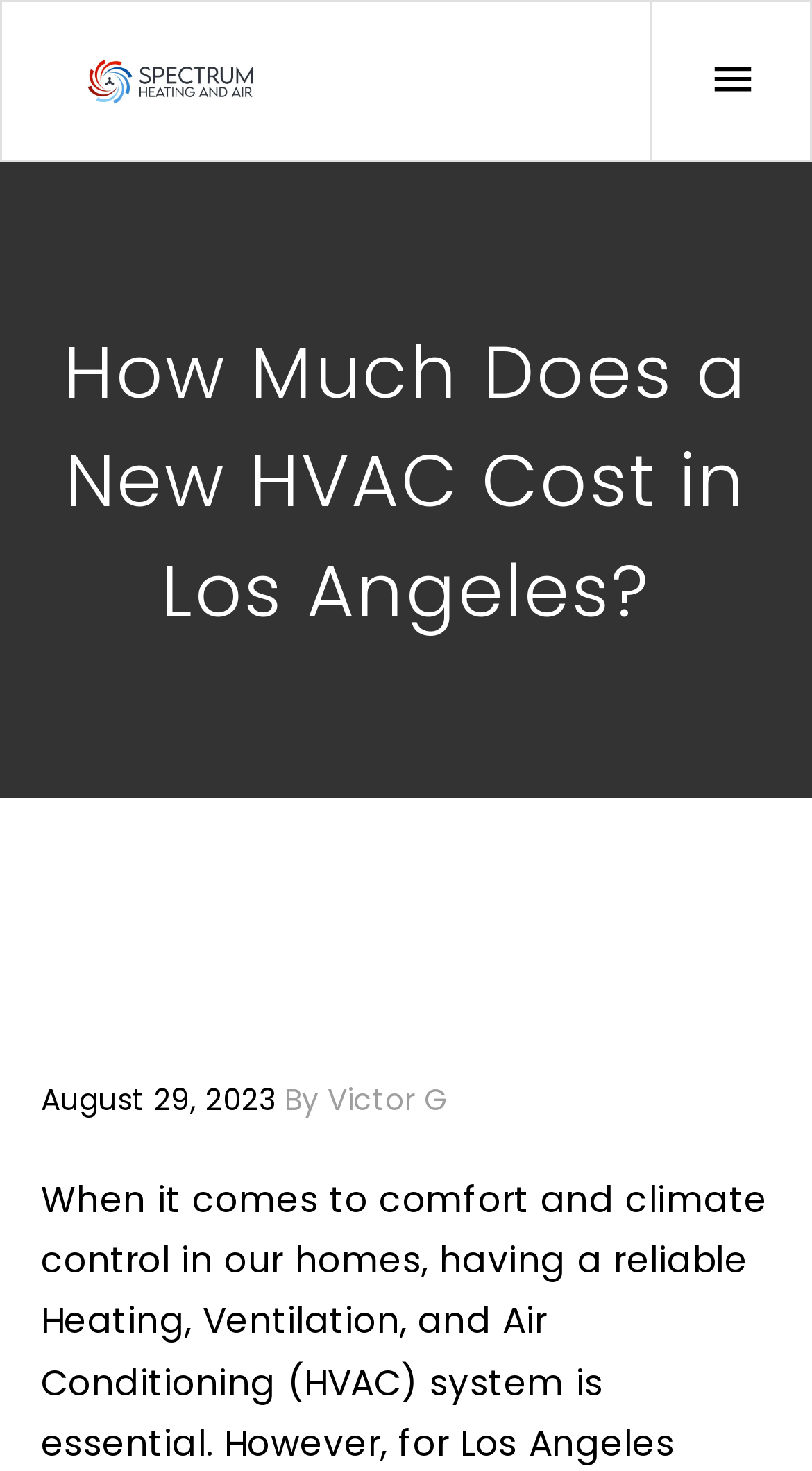Please determine the bounding box coordinates for the element with the description: "title="Ac Heat Repair"".

[0.077, 0.0, 0.359, 0.113]